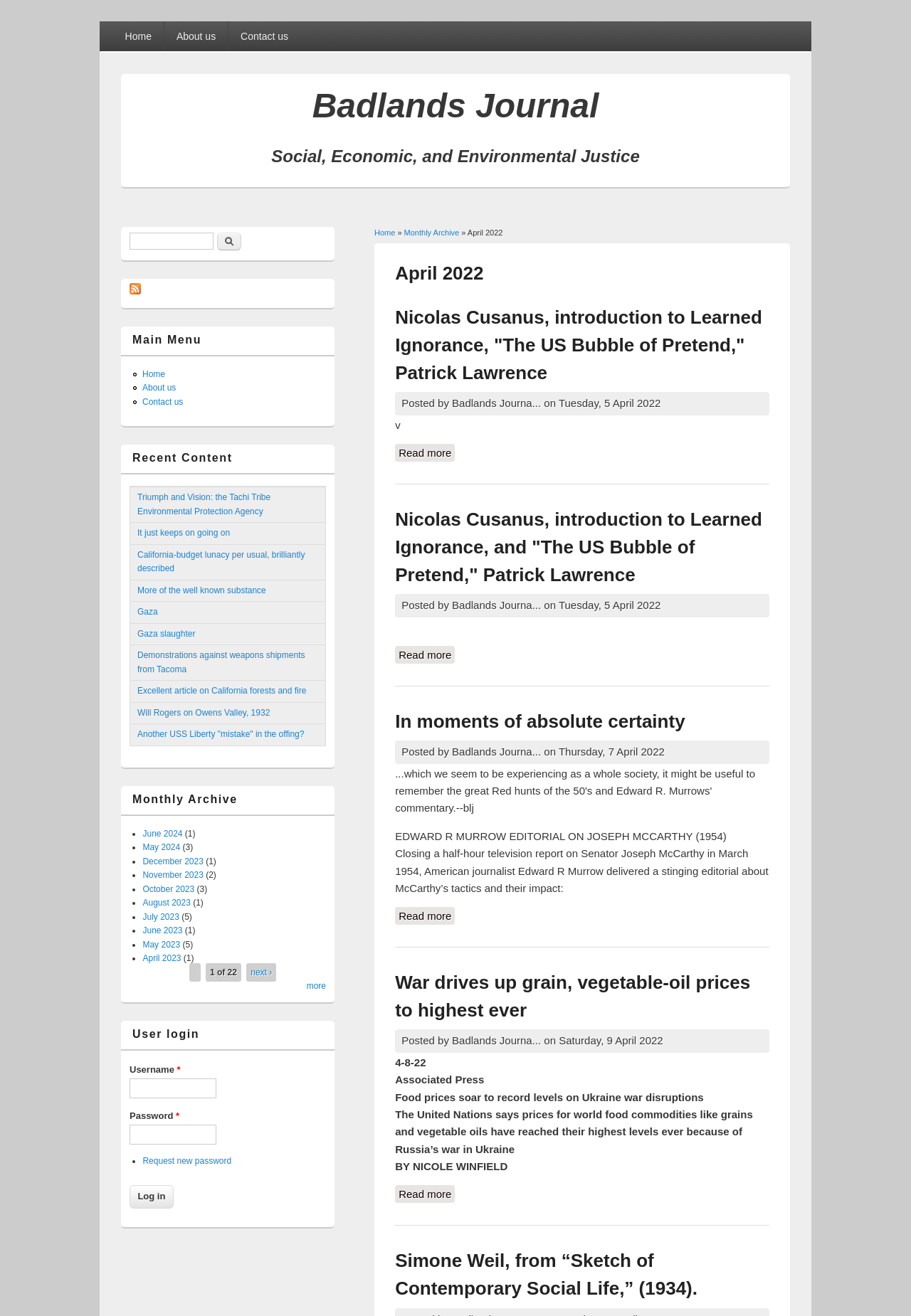How many main menu items are there?
Use the information from the screenshot to give a comprehensive response to the question.

The main menu items can be found on the right-hand side of the webpage, and they include 'Home', 'About us', and 'Contact us'.